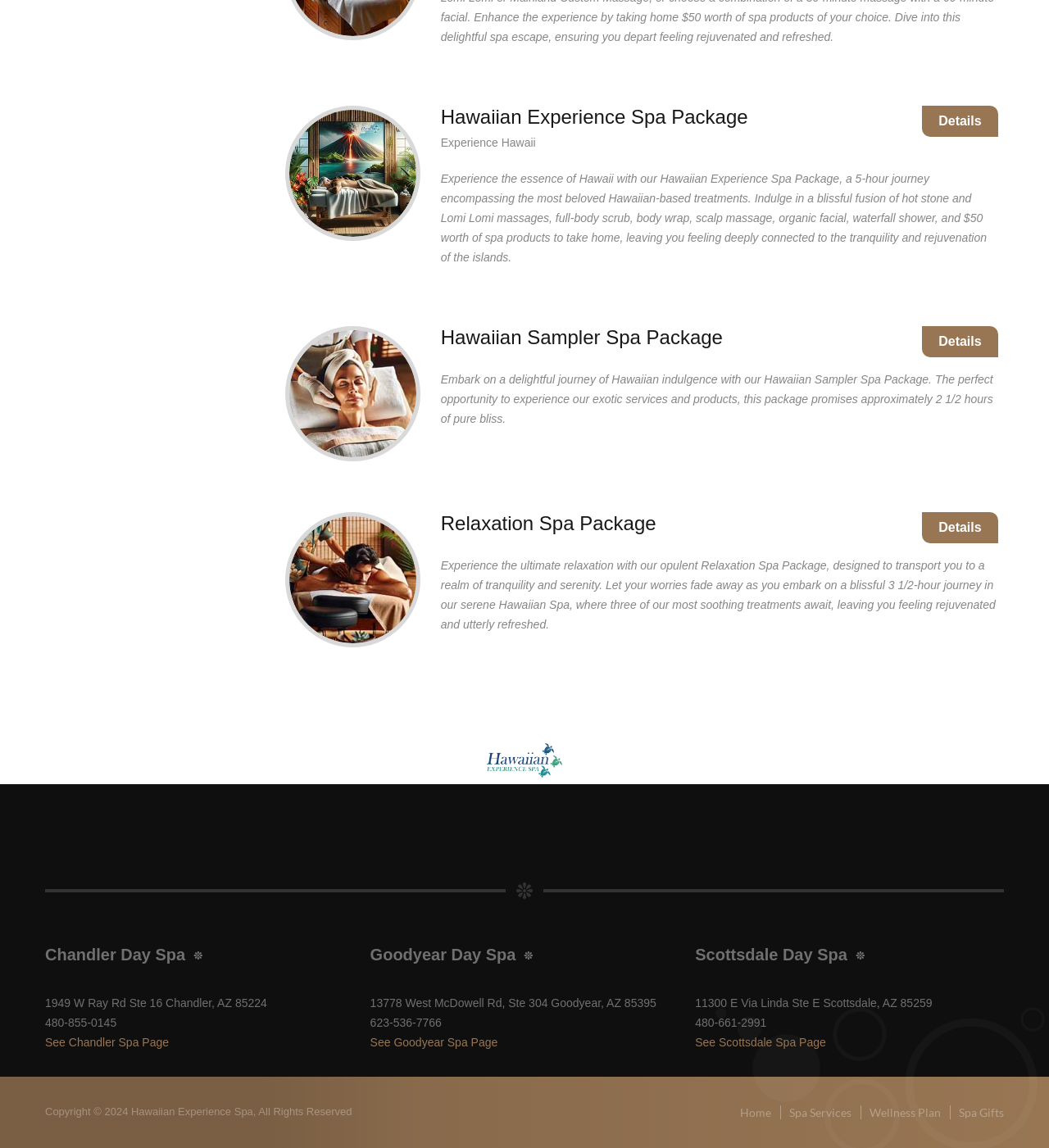Find the bounding box coordinates of the clickable area required to complete the following action: "Go to Home page".

[0.705, 0.963, 0.735, 0.975]